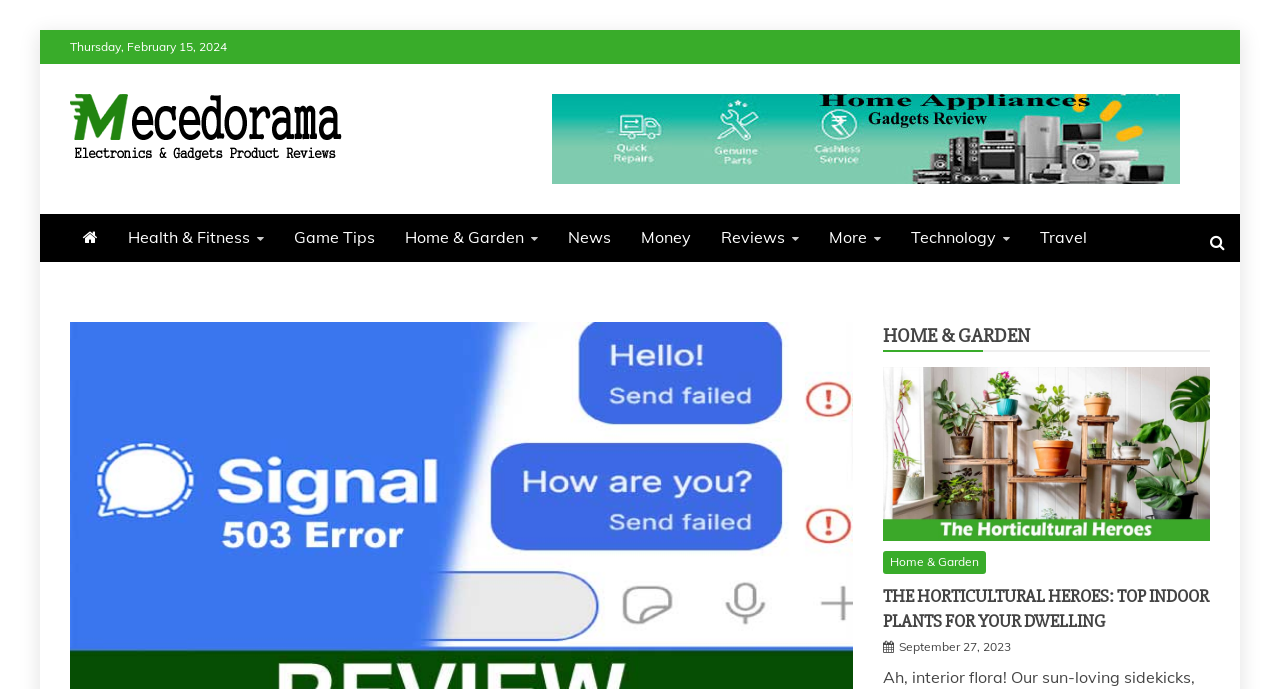Pinpoint the bounding box coordinates for the area that should be clicked to perform the following instruction: "Check the 'THE HORTICULTURAL HEROES: TOP INDOOR PLANTS FOR YOUR DWELLING' article".

[0.69, 0.849, 0.945, 0.917]